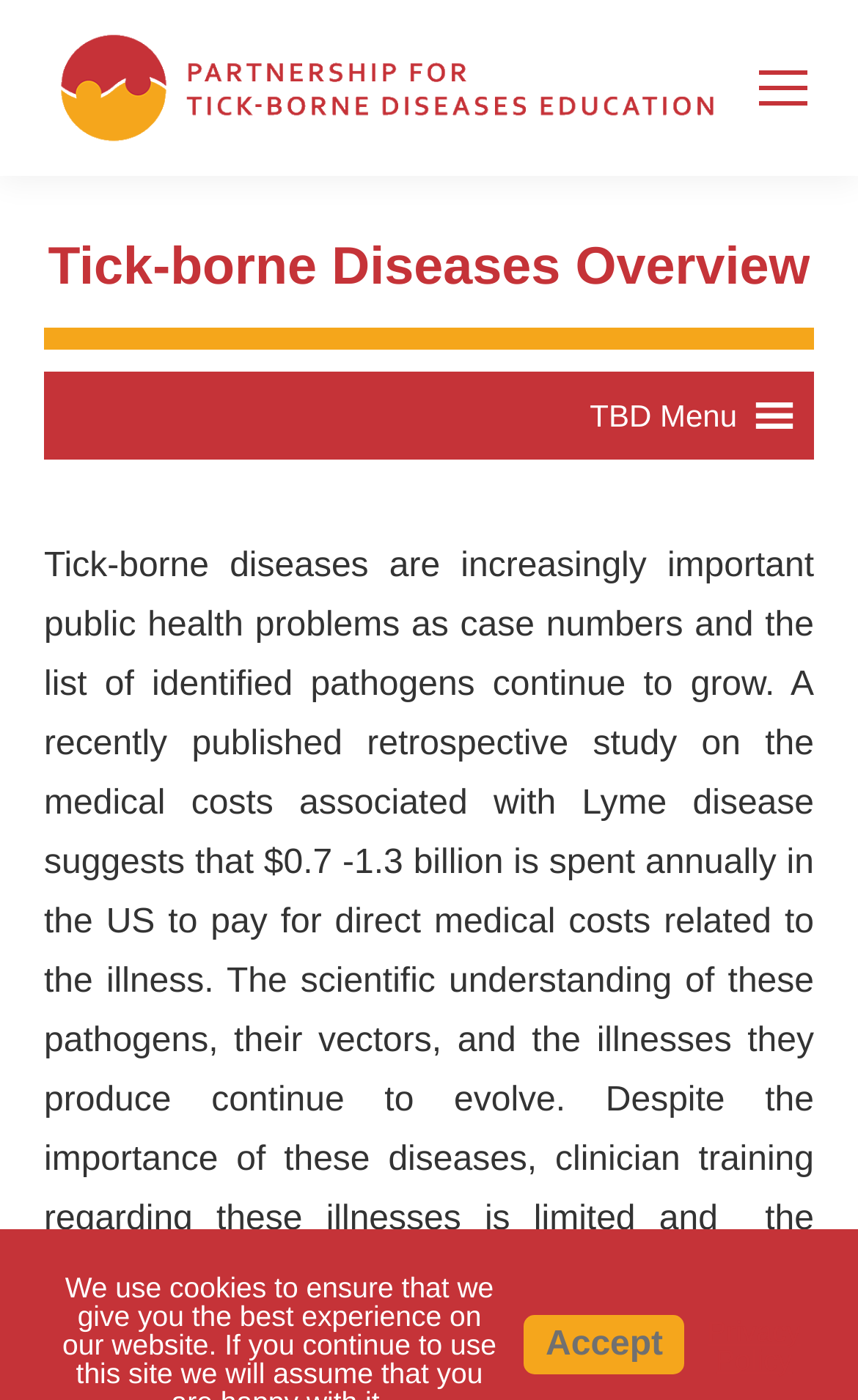How many links are there at the bottom of the screen?
Look at the image and answer the question using a single word or phrase.

2